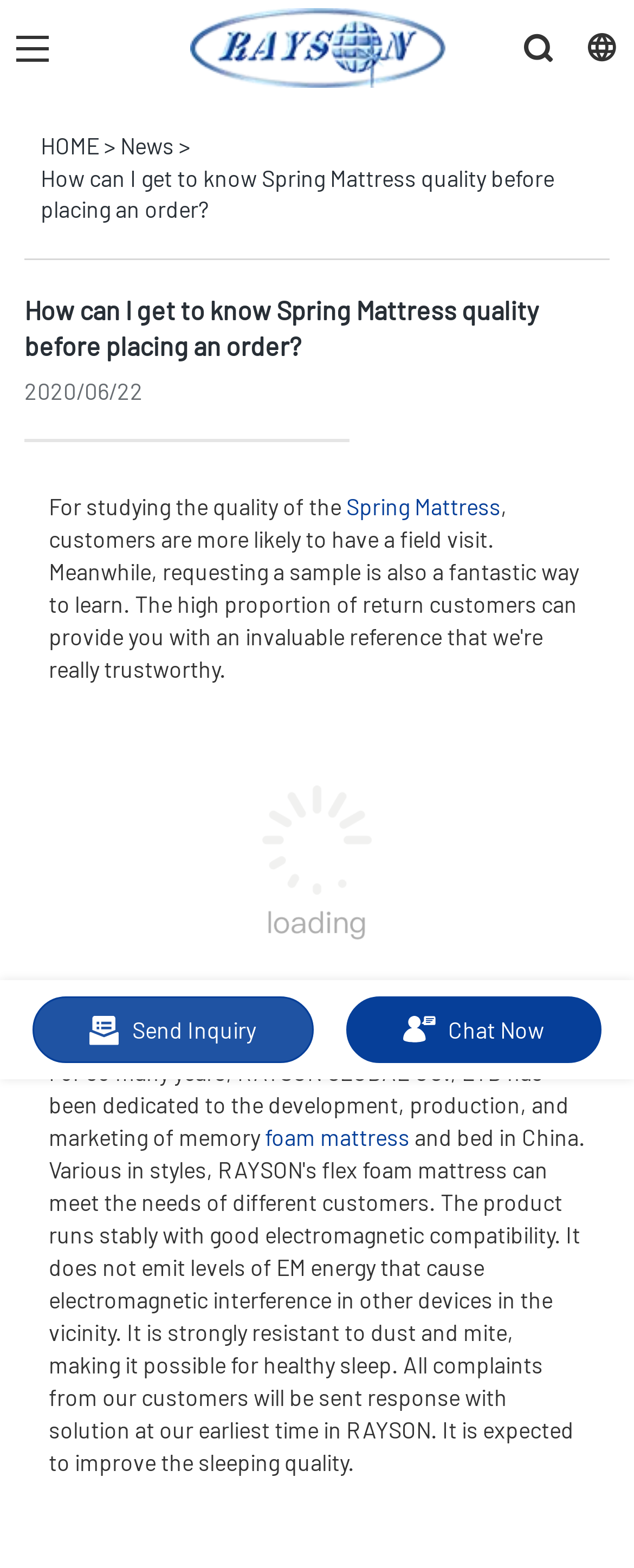Please find the bounding box coordinates of the element that you should click to achieve the following instruction: "visit the company homepage". The coordinates should be presented as four float numbers between 0 and 1: [left, top, right, bottom].

[0.244, 0.004, 0.756, 0.058]